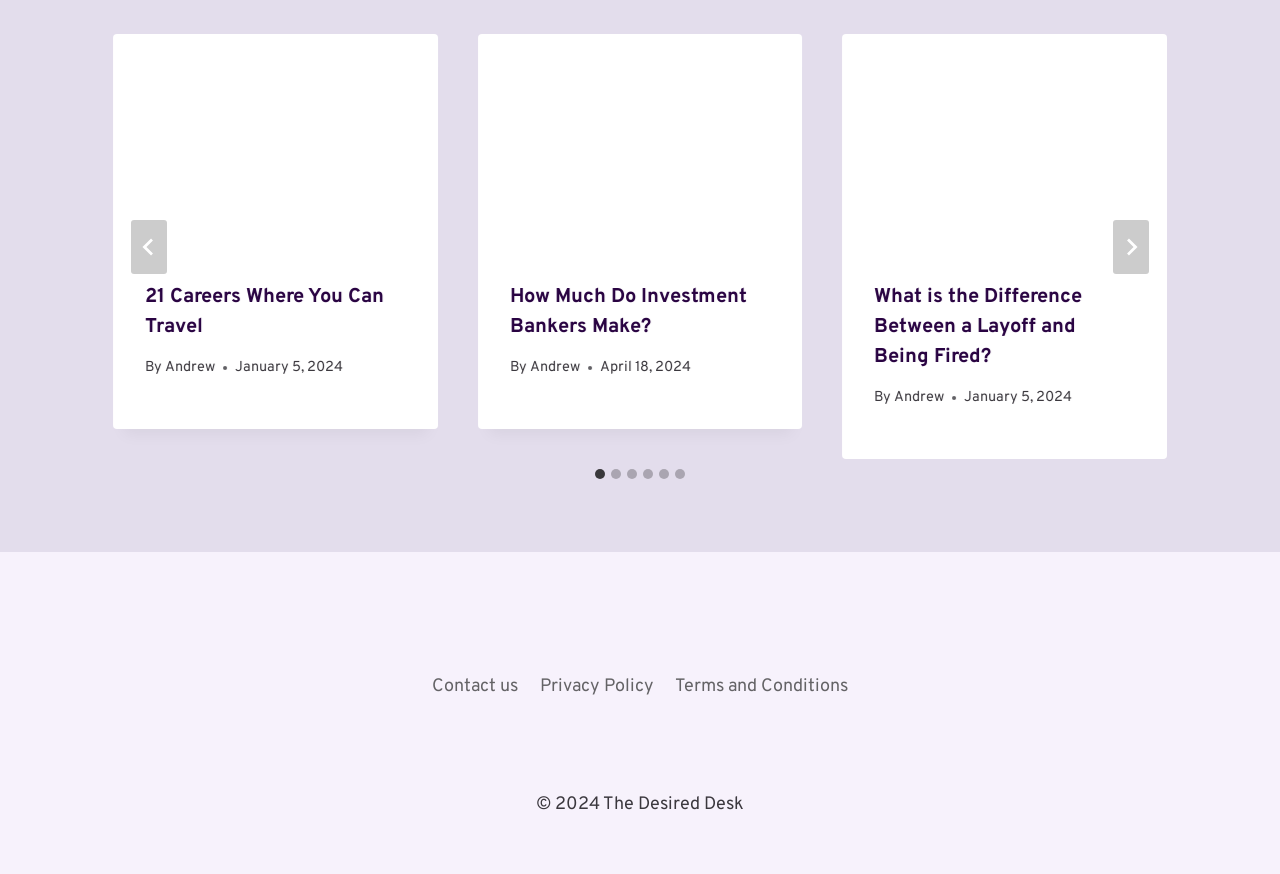What is the purpose of the 'Go to last slide' button?
Based on the image, provide your answer in one word or phrase.

Navigate to last slide